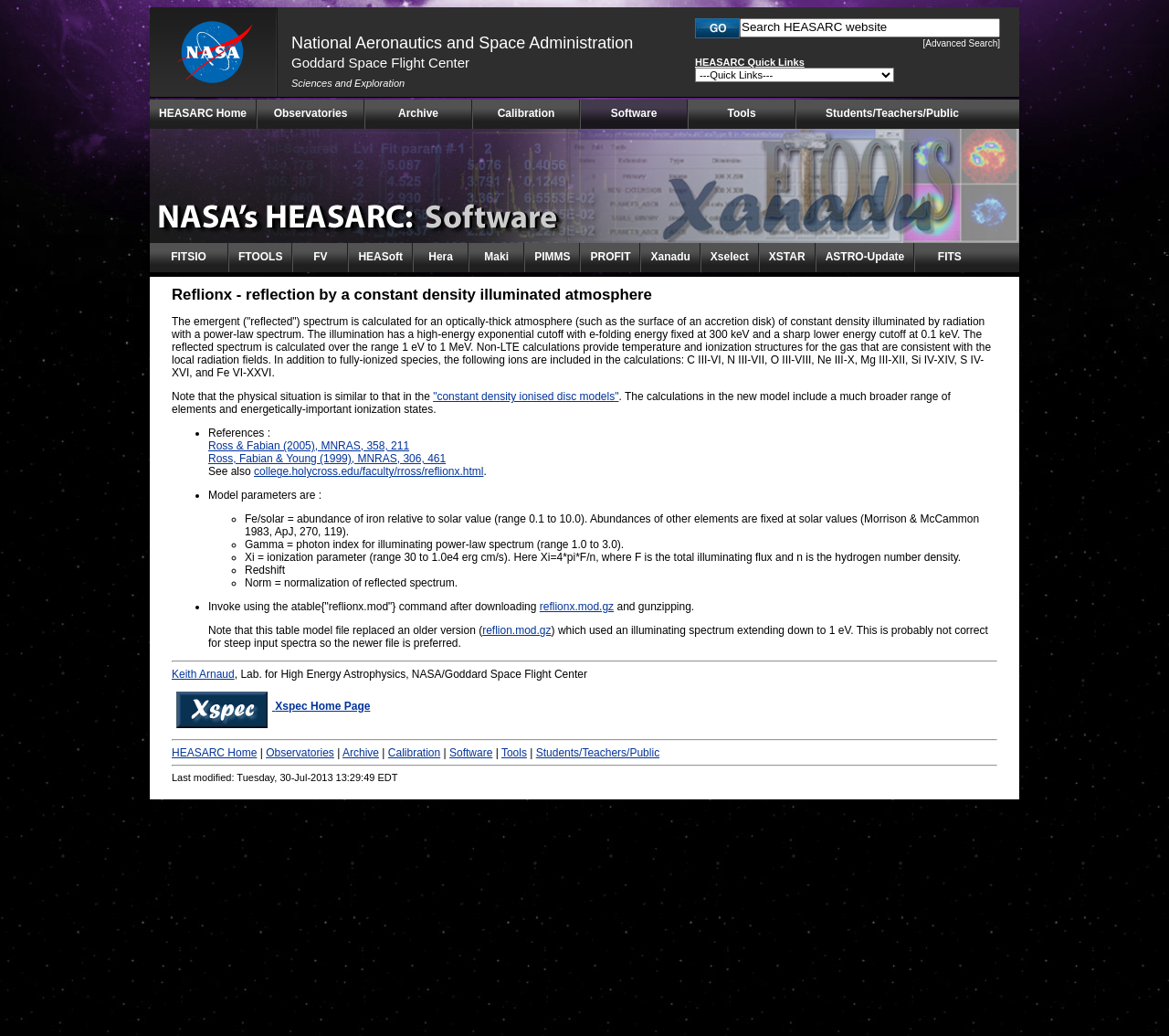Determine the bounding box coordinates of the element that should be clicked to execute the following command: "Go to HEASARC Home".

[0.147, 0.72, 0.22, 0.733]